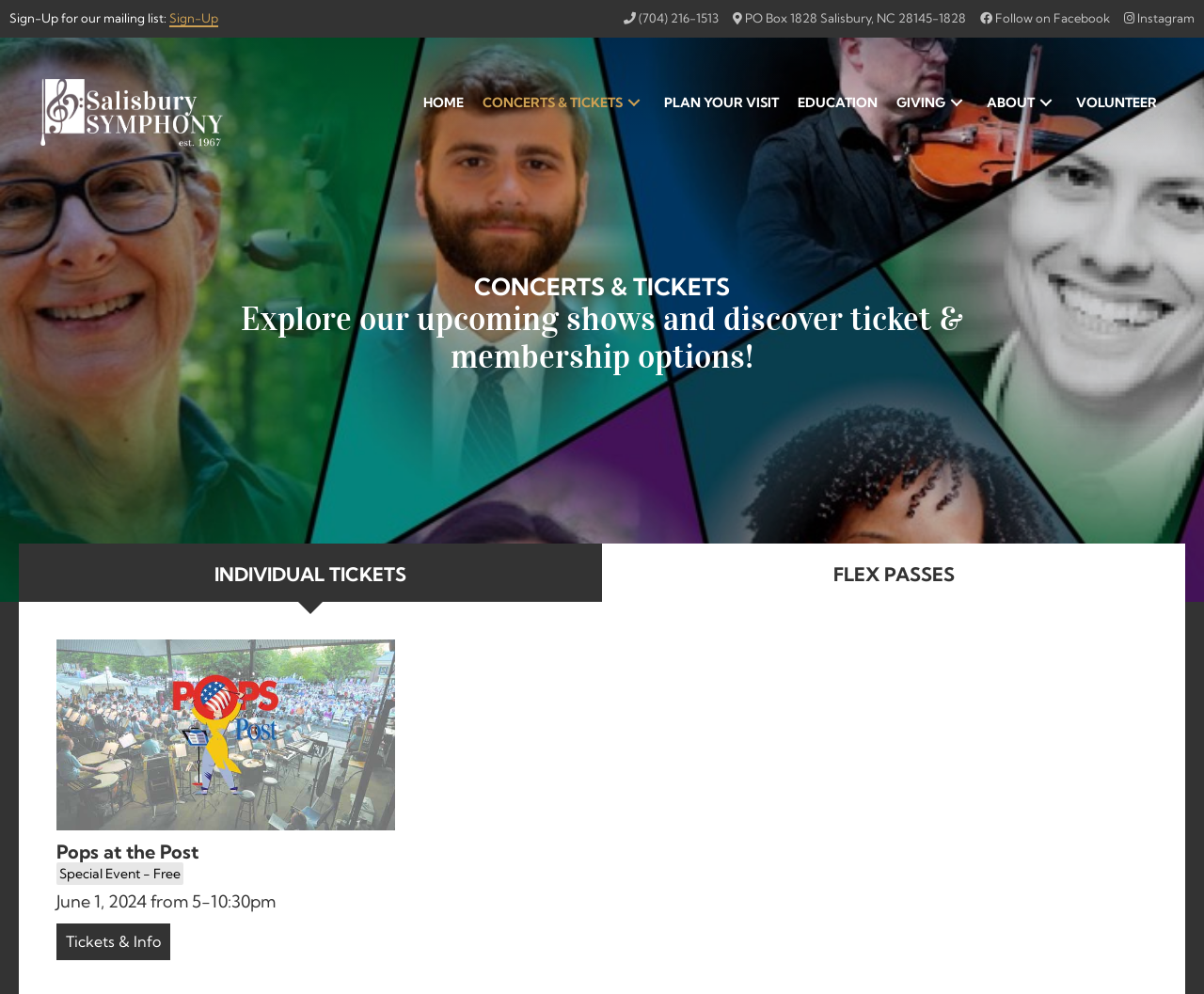Predict the bounding box for the UI component with the following description: "(704) 216-1513".

[0.518, 0.0, 0.597, 0.037]